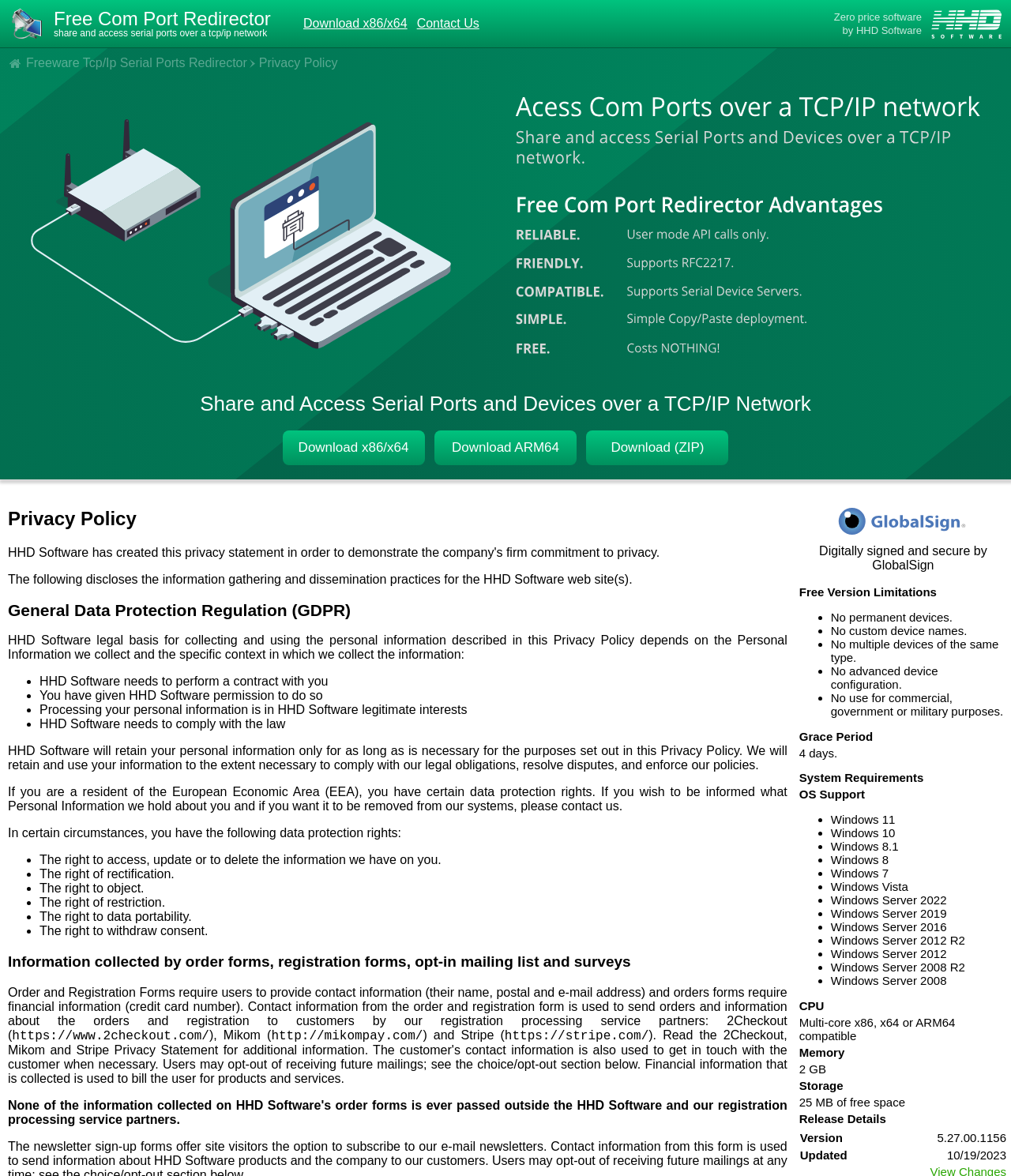Give a one-word or short phrase answer to this question: 
What is the grace period for Free Com Port Redirector?

4 days